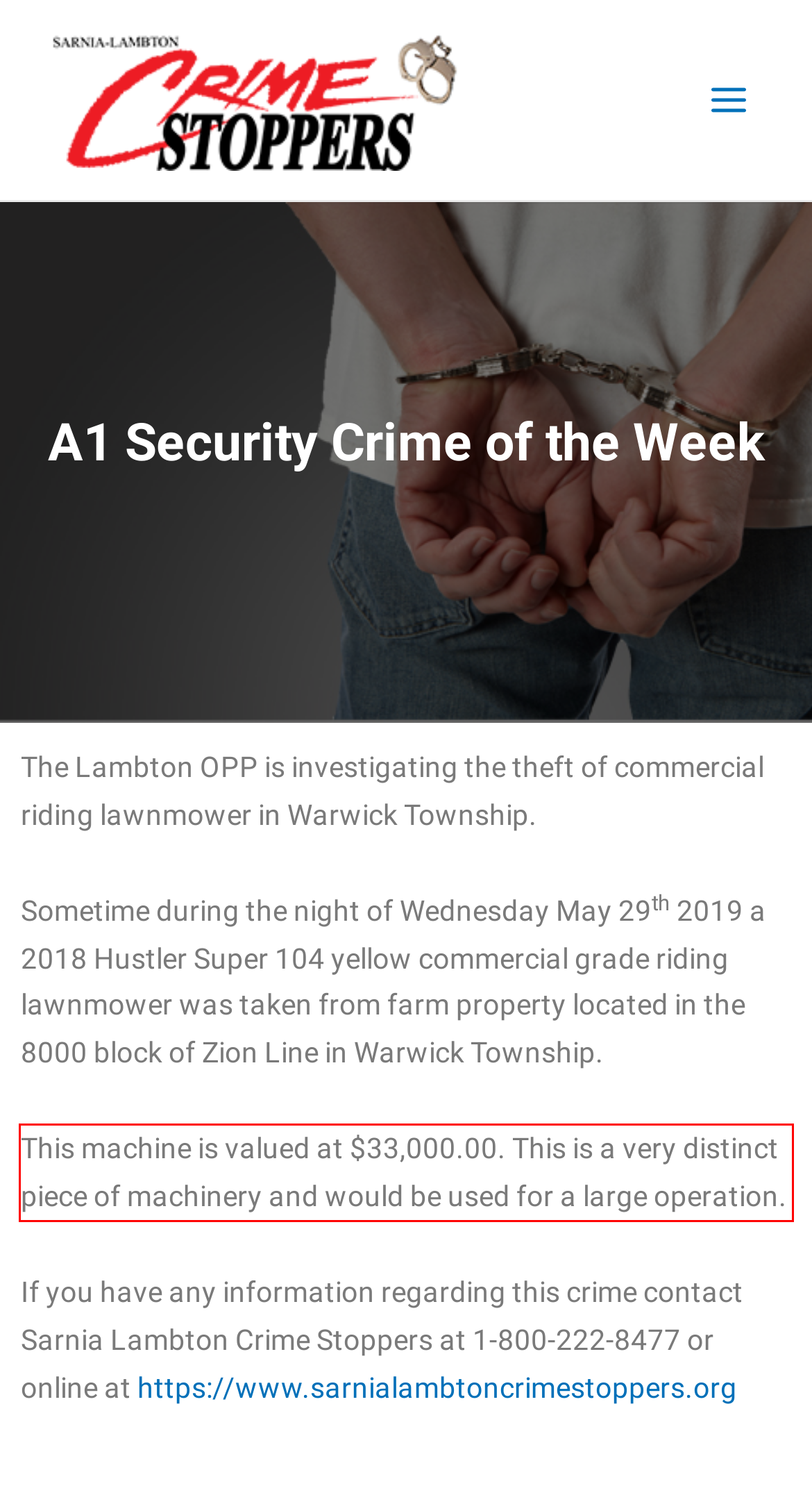Your task is to recognize and extract the text content from the UI element enclosed in the red bounding box on the webpage screenshot.

This machine is valued at $33,000.00. This is a very distinct piece of machinery and would be used for a large operation.